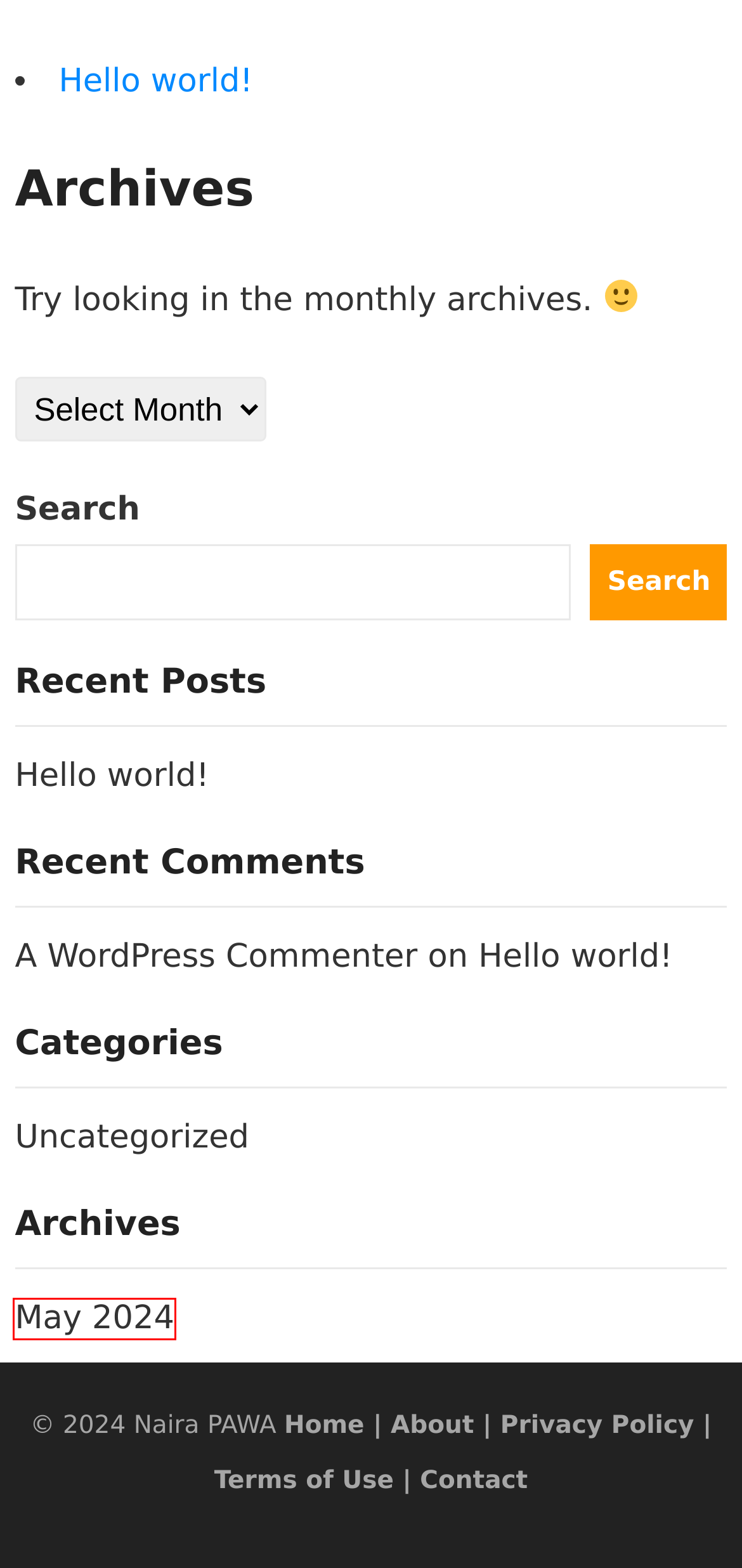Assess the screenshot of a webpage with a red bounding box and determine which webpage description most accurately matches the new page after clicking the element within the red box. Here are the options:
A. Privacy Policy - Naira PAWA
B. Uncategorized Archives - Naira PAWA
C. Hello world! - Naira PAWA
D. Blog Tool, Publishing Platform, and CMS – WordPress.org
E. Terms of Use - Naira PAWA
F. Contact - Naira PAWA
G. May 2024 - Naira PAWA
H. About Us - Naira PAWA

G